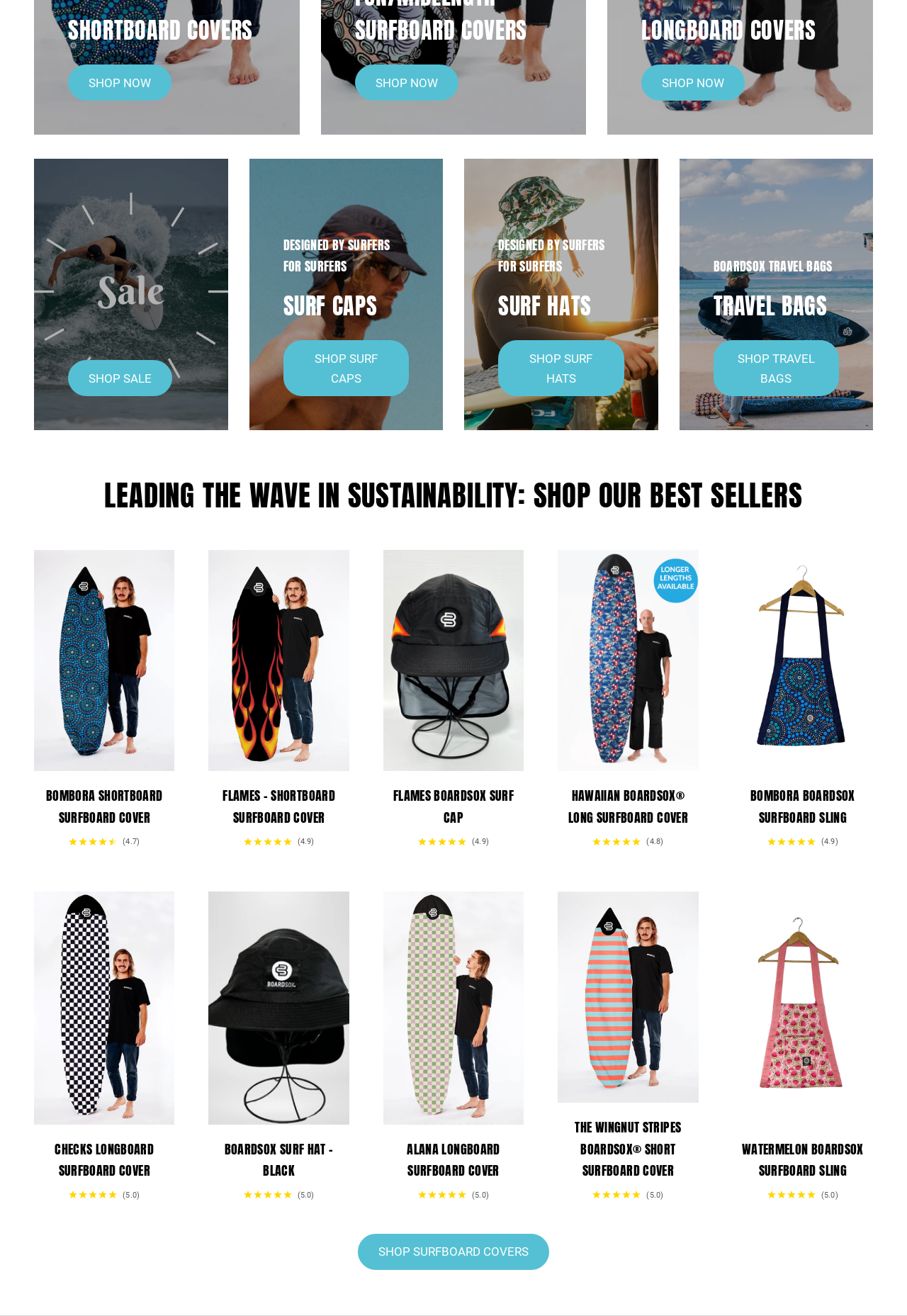Provide the bounding box coordinates for the area that should be clicked to complete the instruction: "shop surf caps".

[0.312, 0.259, 0.451, 0.301]